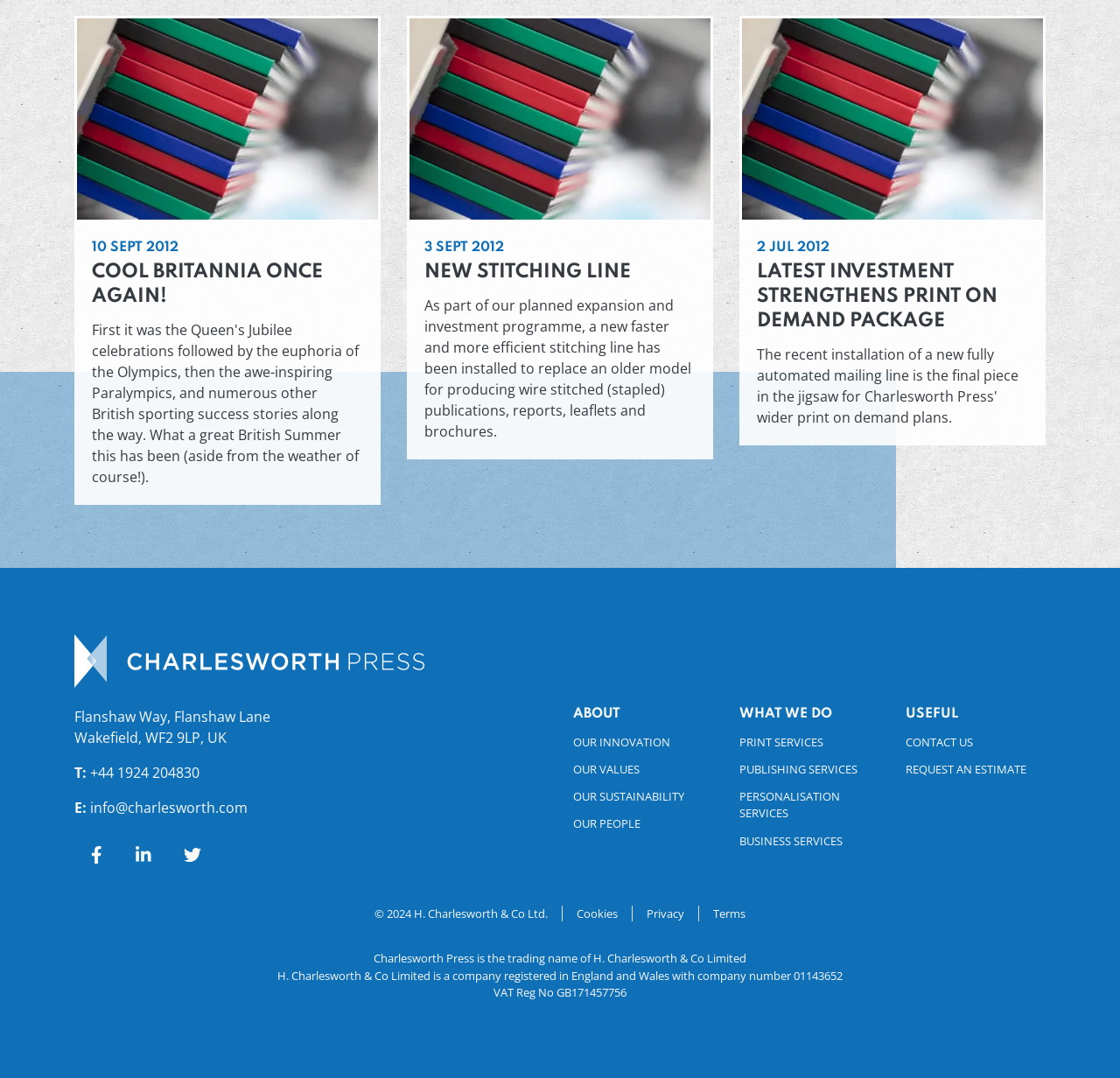Pinpoint the bounding box coordinates of the clickable area needed to execute the instruction: "View 'LATEST INVESTMENT STRENGTHENS PRINT ON DEMAND PACKAGE' news". The coordinates should be specified as four float numbers between 0 and 1, i.e., [left, top, right, bottom].

[0.676, 0.241, 0.918, 0.309]